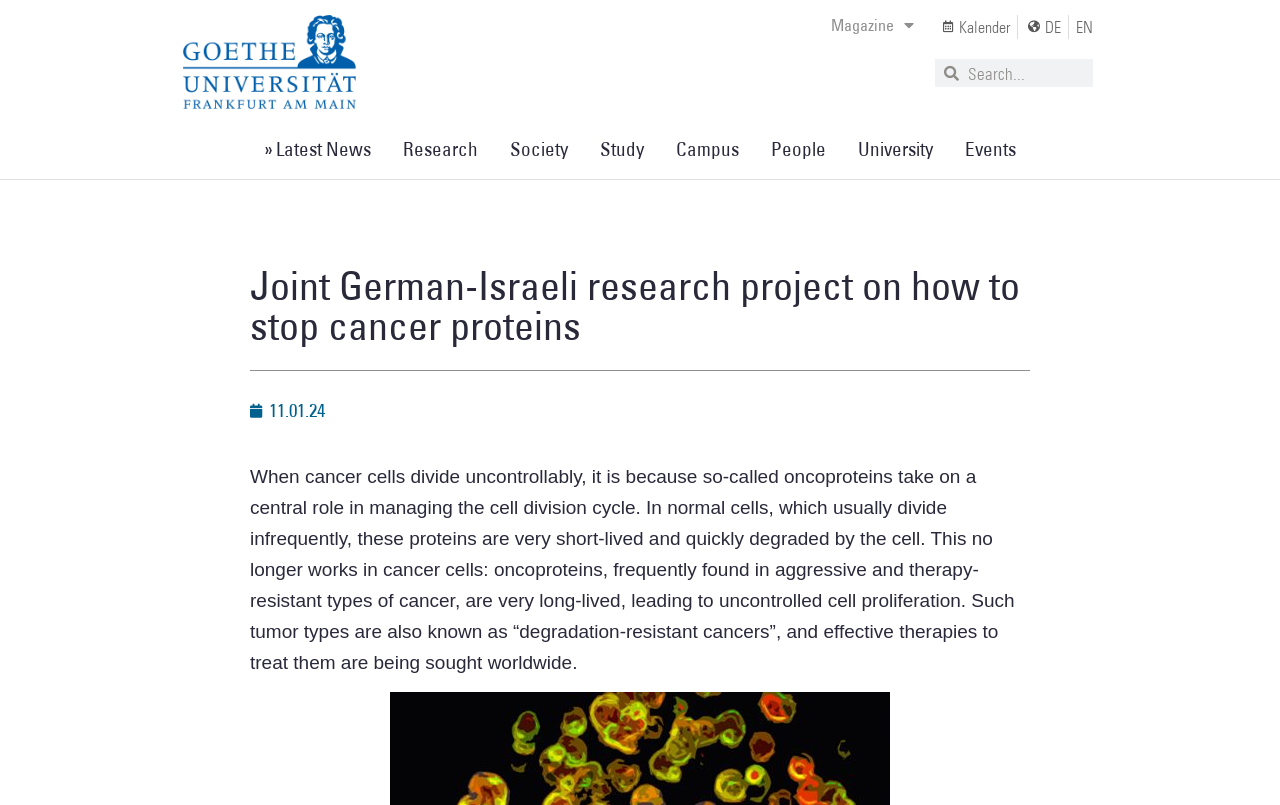Use a single word or phrase to answer the following:
What is the date of the news article?

11.01.24